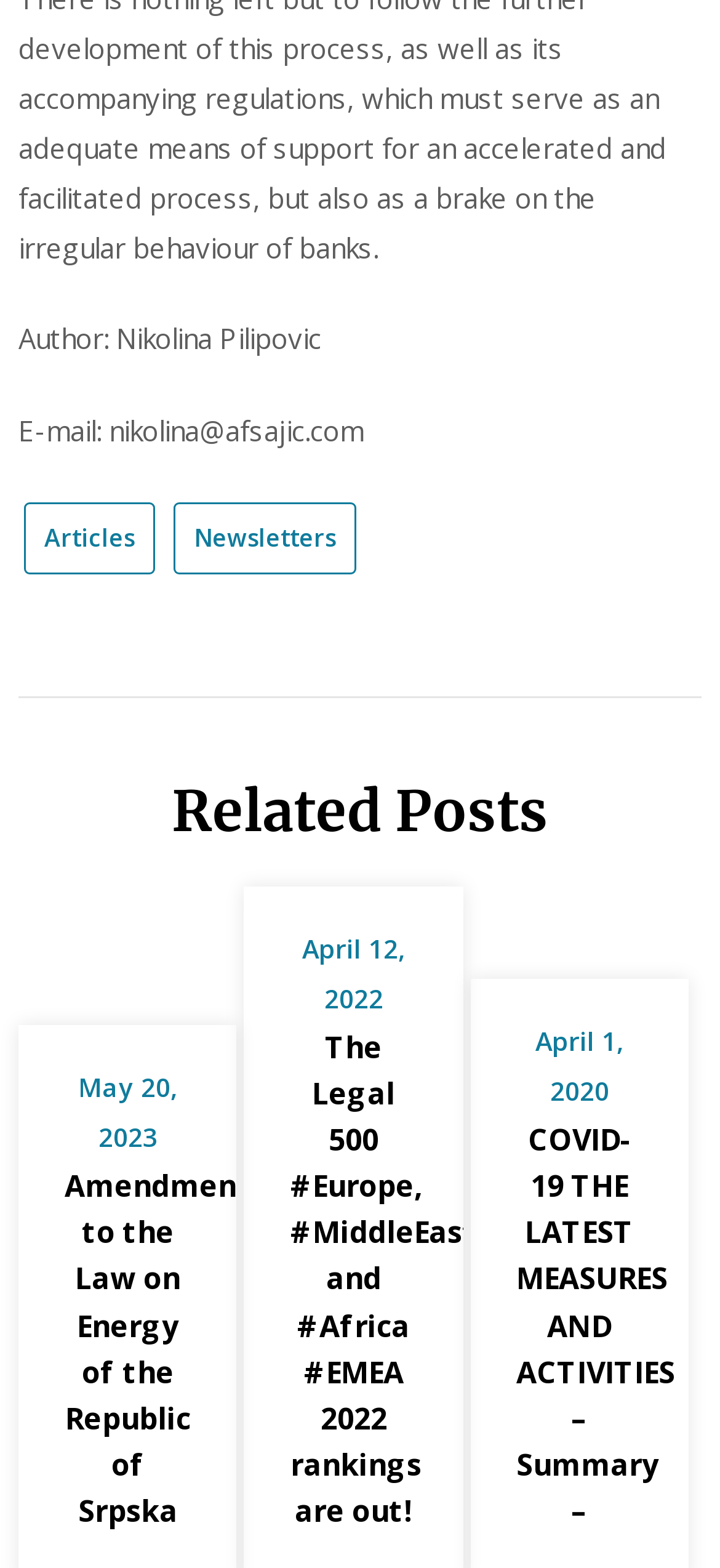What is the title of the first related post?
Using the image, provide a concise answer in one word or a short phrase.

Amendments to the Law on Energy of the Republic of Srpska